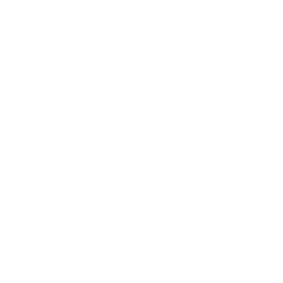What type of decor styles often feature this artwork?
Refer to the image and give a detailed answer to the question.

According to the caption, the golden discs are 'often embraced in bohemian and chic decor styles', suggesting that these styles frequently incorporate this type of artwork.